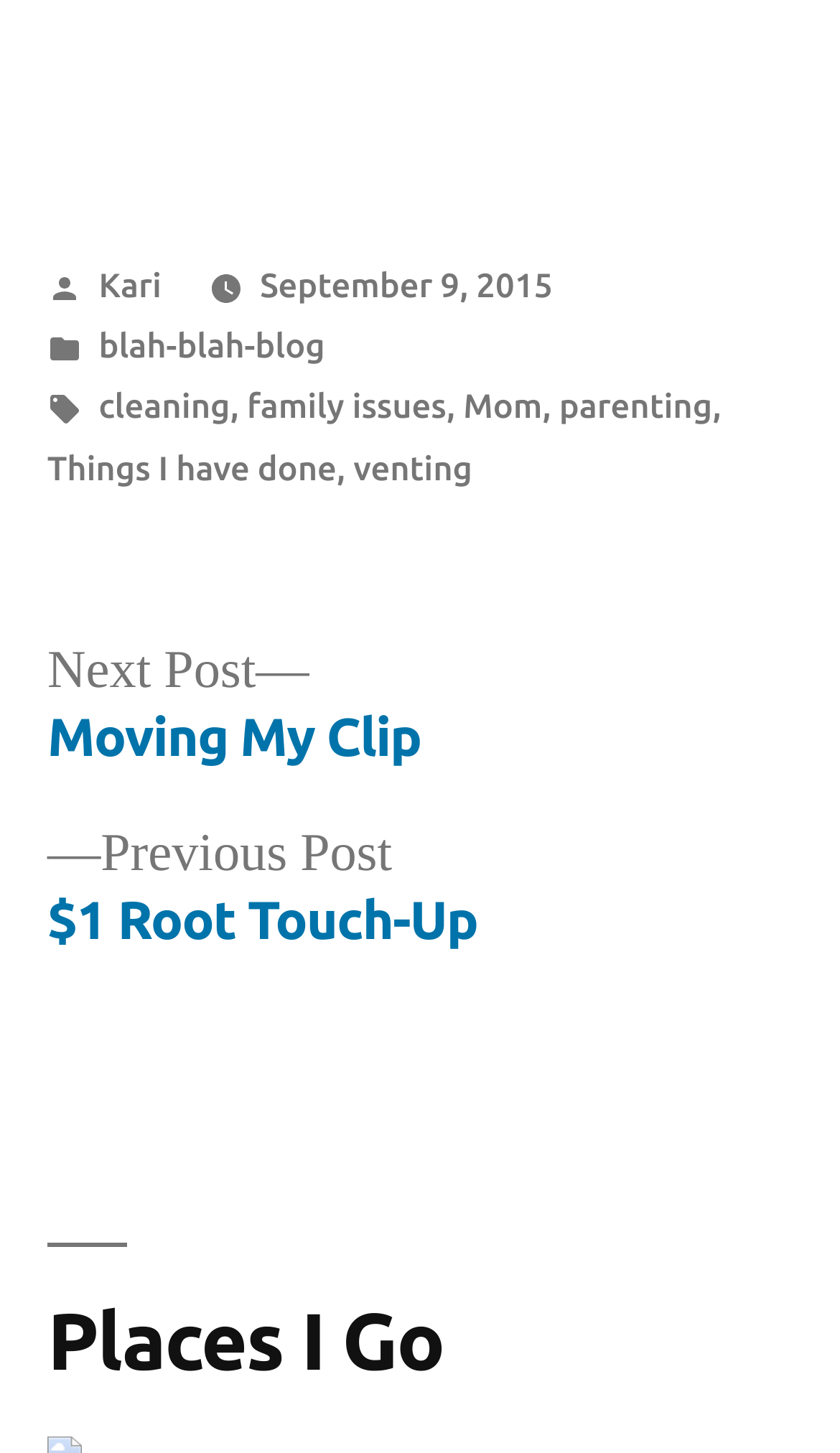What is the title of the previous post?
Provide an in-depth and detailed explanation in response to the question.

The title of the previous post is mentioned in the navigation section, where it says 'Previous post: $1 Root Touch-Up'.